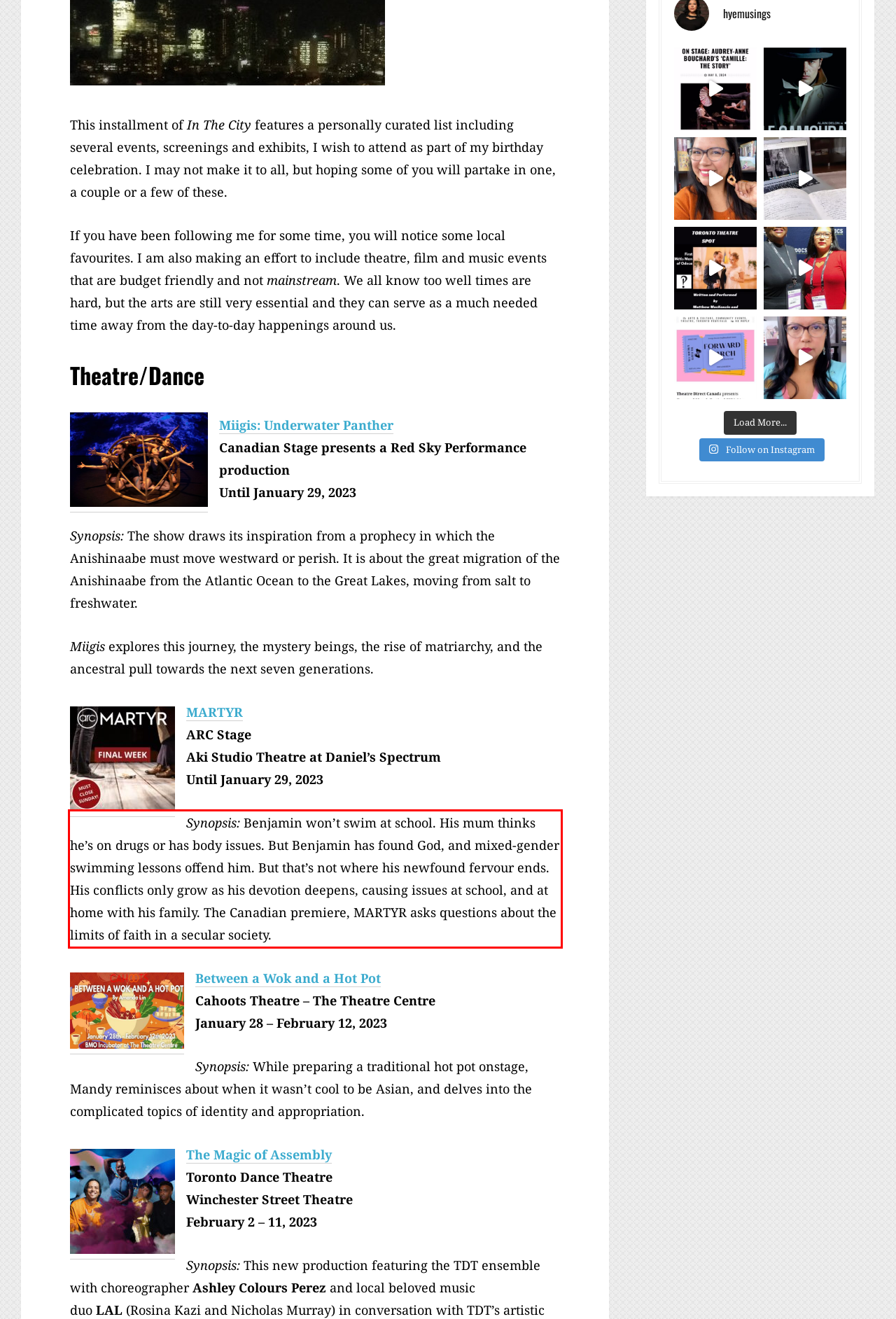Given a webpage screenshot with a red bounding box, perform OCR to read and deliver the text enclosed by the red bounding box.

Synopsis: Benjamin won’t swim at school. His mum thinks he’s on drugs or has body issues. But Benjamin has found God, and mixed-gender swimming lessons offend him. But that’s not where his newfound fervour ends. His conflicts only grow as his devotion deepens, causing issues at school, and at home with his family. The Canadian premiere, MARTYR asks questions about the limits of faith in a secular society.